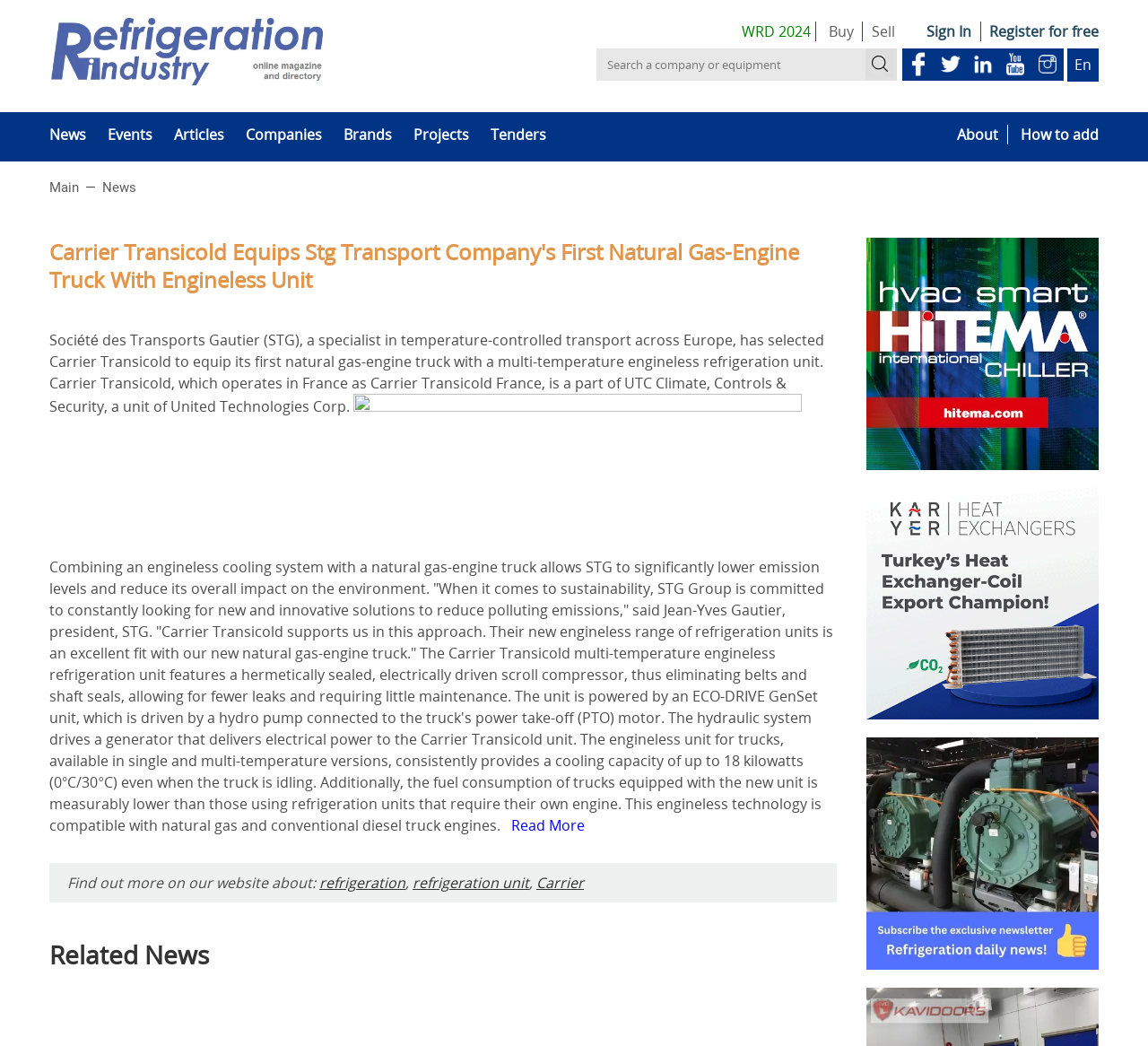Please identify the bounding box coordinates of the clickable element to fulfill the following instruction: "Sign In". The coordinates should be four float numbers between 0 and 1, i.e., [left, top, right, bottom].

[0.807, 0.021, 0.855, 0.039]